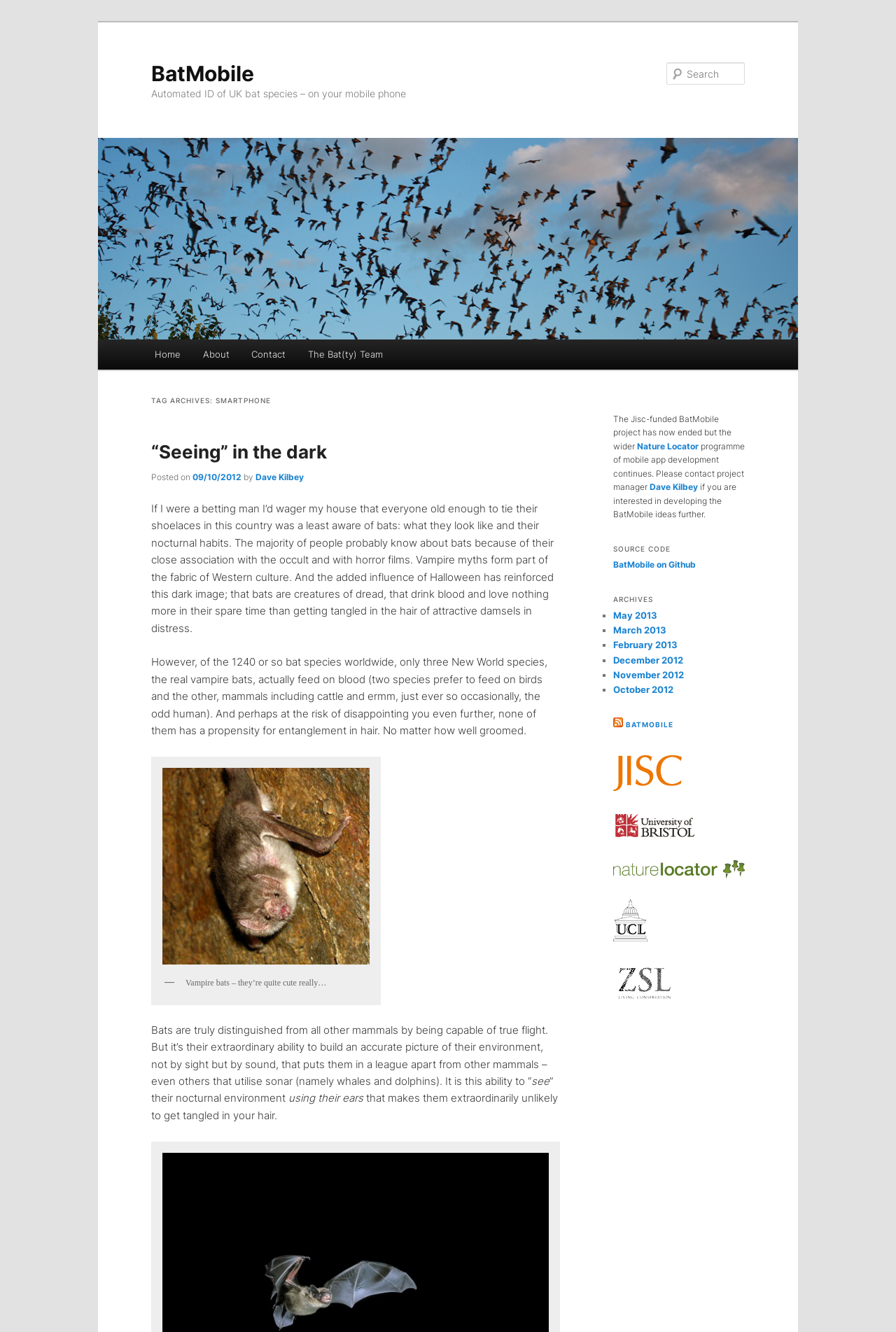Please identify the bounding box coordinates of the element I need to click to follow this instruction: "Go to Home page".

[0.16, 0.255, 0.214, 0.278]